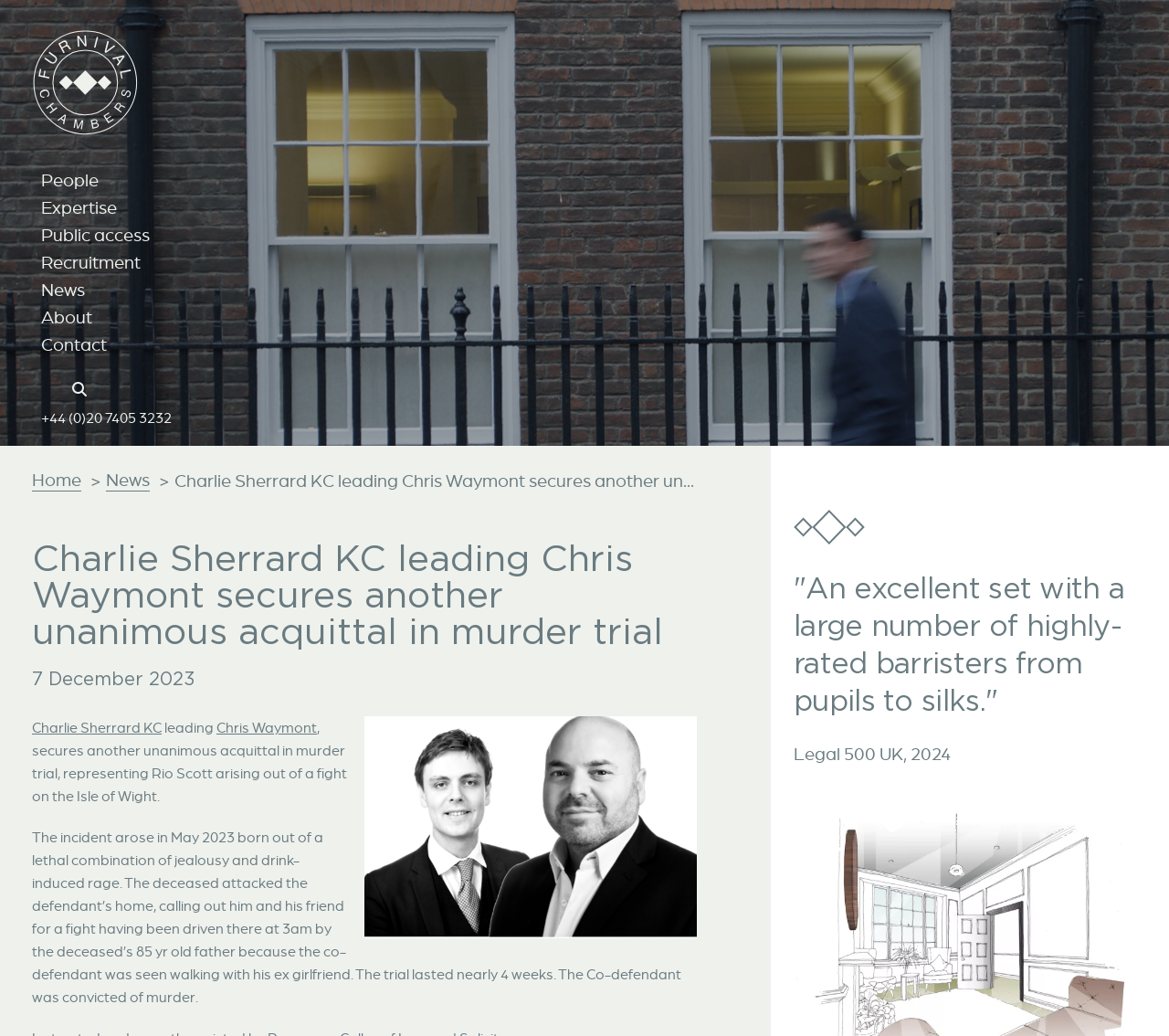Present a detailed account of what is displayed on the webpage.

The webpage appears to be a news article or a blog post from Furnival Chambers, a law firm. At the top left corner, there is a logo of Furnival Chambers, which is an image linked to the firm's homepage. Below the logo, there is a navigation menu with links to various sections of the website, including "People", "Expertise", "Public access", "Recruitment", "News", "About", and "Contact".

On the top right corner, there is a search button and a phone number "+44 (0)20 7405 3232" which is linked to a contact page or a phone number. Below the navigation menu, there is a large image of a man walking past railings, which takes up the entire width of the page.

The main content of the webpage starts below the image, with a breadcrumb navigation showing the path "Home > News". The title of the article is "Charlie Sherrard KC leading Chris Waymont secures another unanimous acquittal in murder trial", which is a heading that spans almost the entire width of the page. Below the title, there is a date "7 December 2023" and the article's content, which describes a murder trial and the acquittal of the defendant.

The article is divided into paragraphs, with the first paragraph describing the incident that led to the trial. The text is followed by a quote from a legal directory, "Legal 500 UK, 2024", which praises Furnival Chambers as "An excellent set with a large number of highly-rated barristers from pupils to silks." The quote is accompanied by a decorative square image.

Throughout the webpage, there are several links to other pages on the website, including the homepage, news articles, and profiles of lawyers. The overall layout is clean and easy to read, with clear headings and concise text.